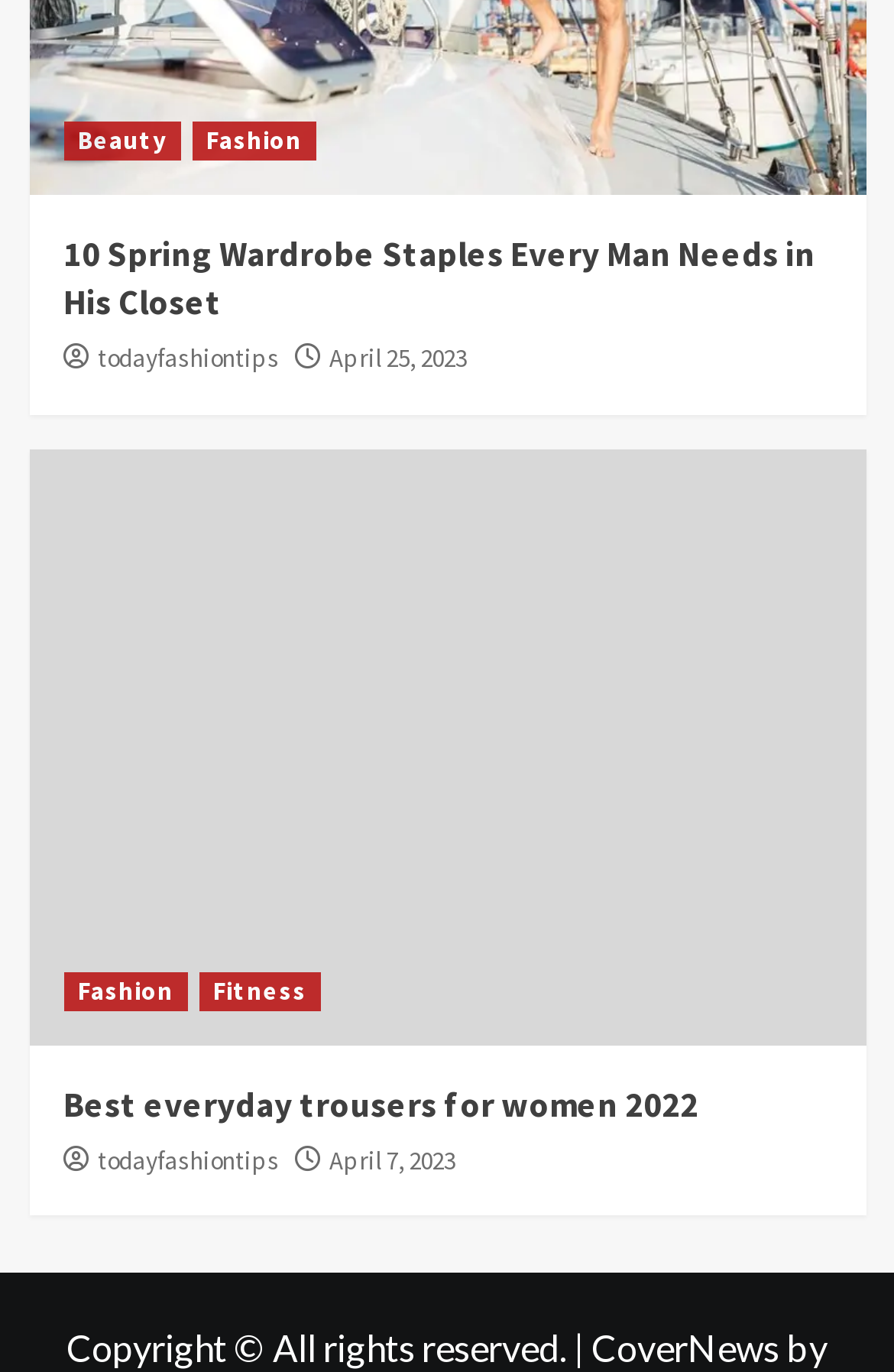Refer to the image and answer the question with as much detail as possible: How many articles are on the webpage?

I counted the number of headings on the webpage, which are '10 Spring Wardrobe Staples Every Man Needs in His Closet' and 'Best everyday trousers for women 2022'. There are two headings, so there are two articles on the webpage.